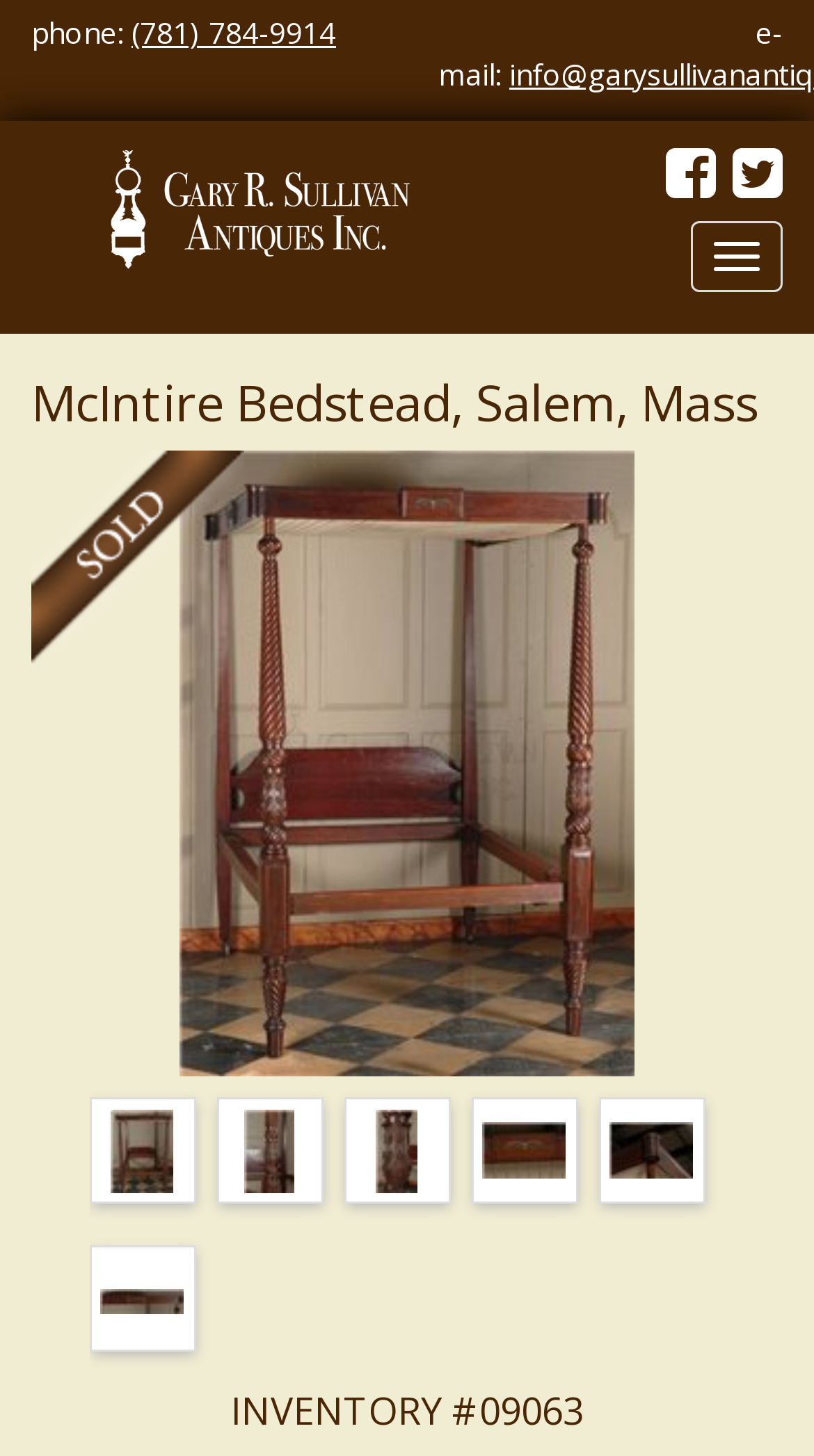Locate the bounding box coordinates for the element described below: "title="Facebook"". The coordinates must be four float values between 0 and 1, formatted as [left, top, right, bottom].

[0.818, 0.112, 0.89, 0.139]